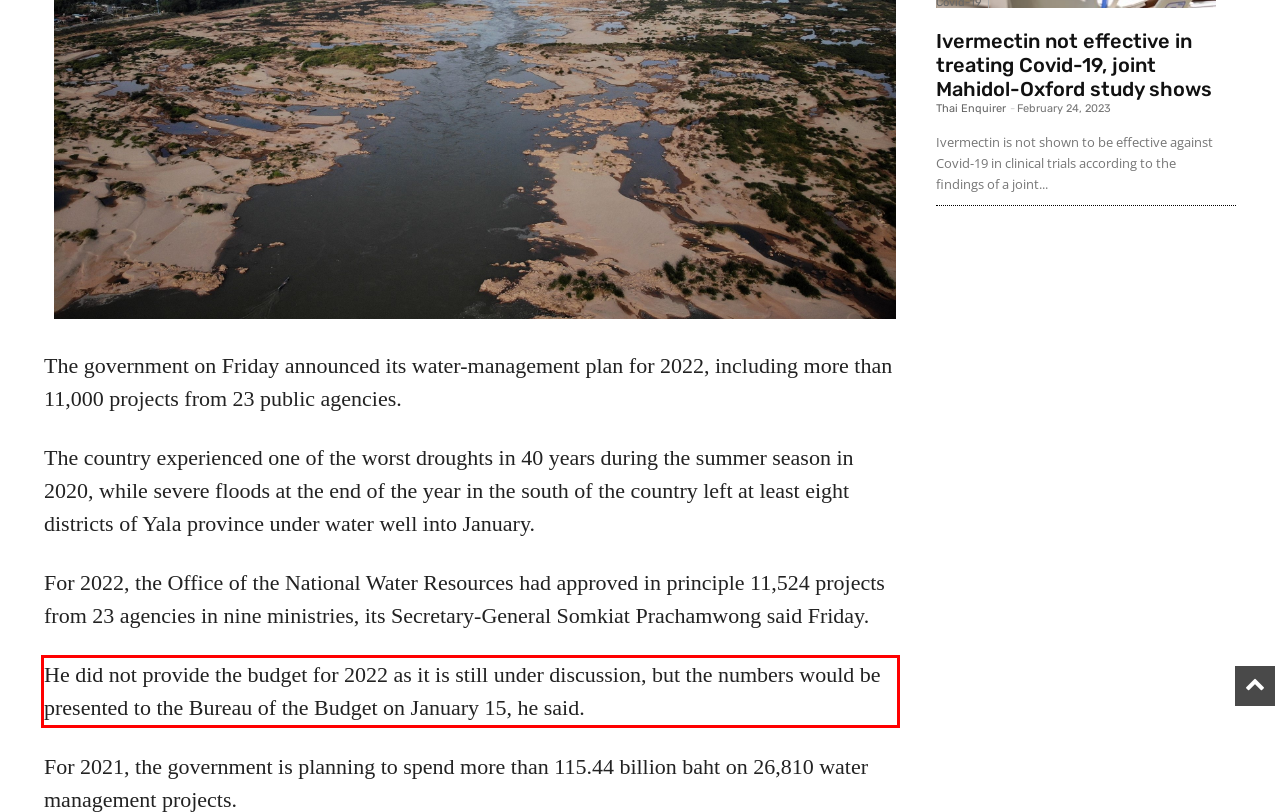You have a screenshot of a webpage where a UI element is enclosed in a red rectangle. Perform OCR to capture the text inside this red rectangle.

He did not provide the budget for 2022 as it is still under discussion, but the numbers would be presented to the Bureau of the Budget on January 15, he said.